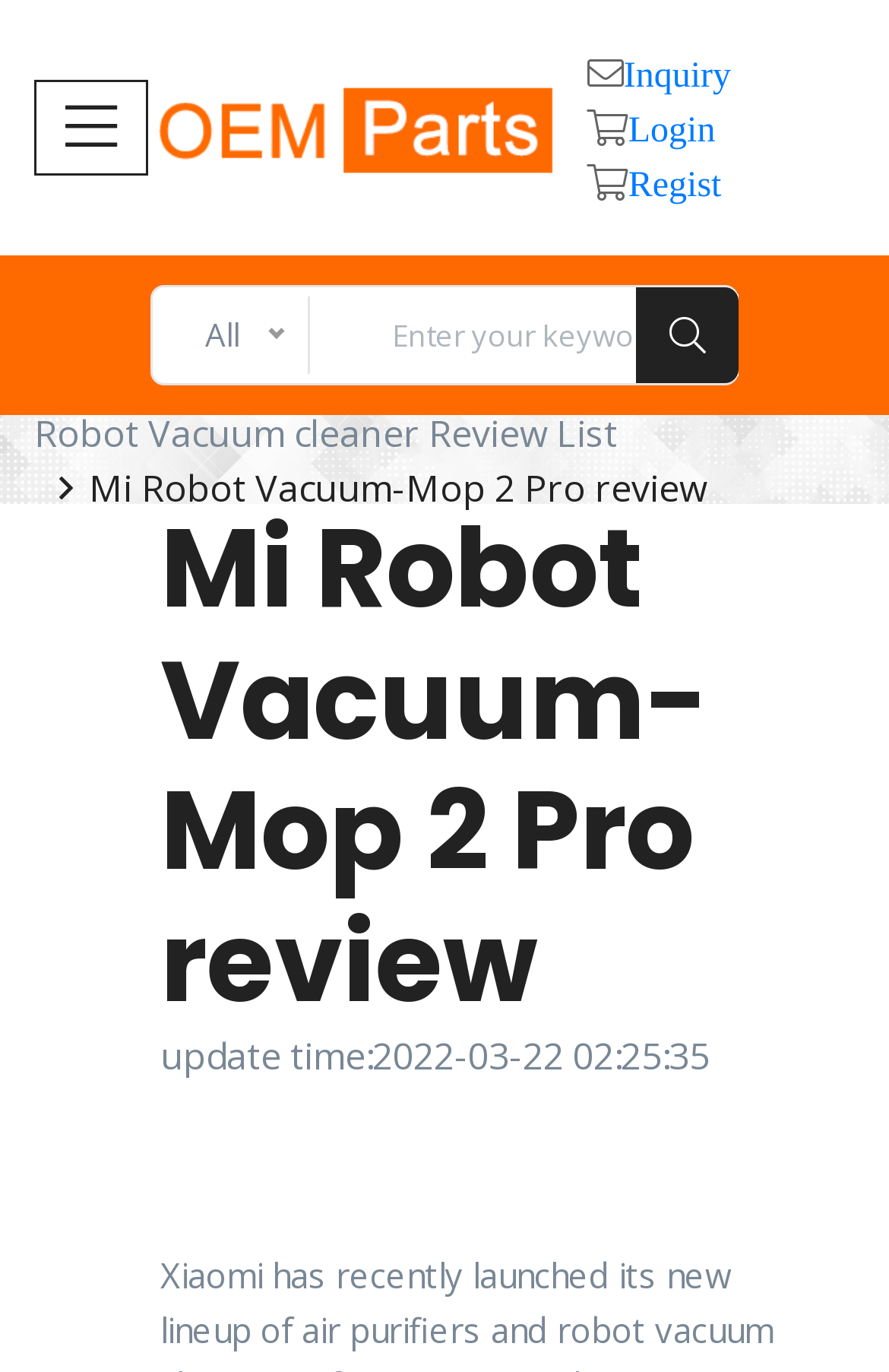Please identify the bounding box coordinates for the region that you need to click to follow this instruction: "Go to the Robot Vacuum cleaner Review List".

[0.038, 0.295, 0.695, 0.335]